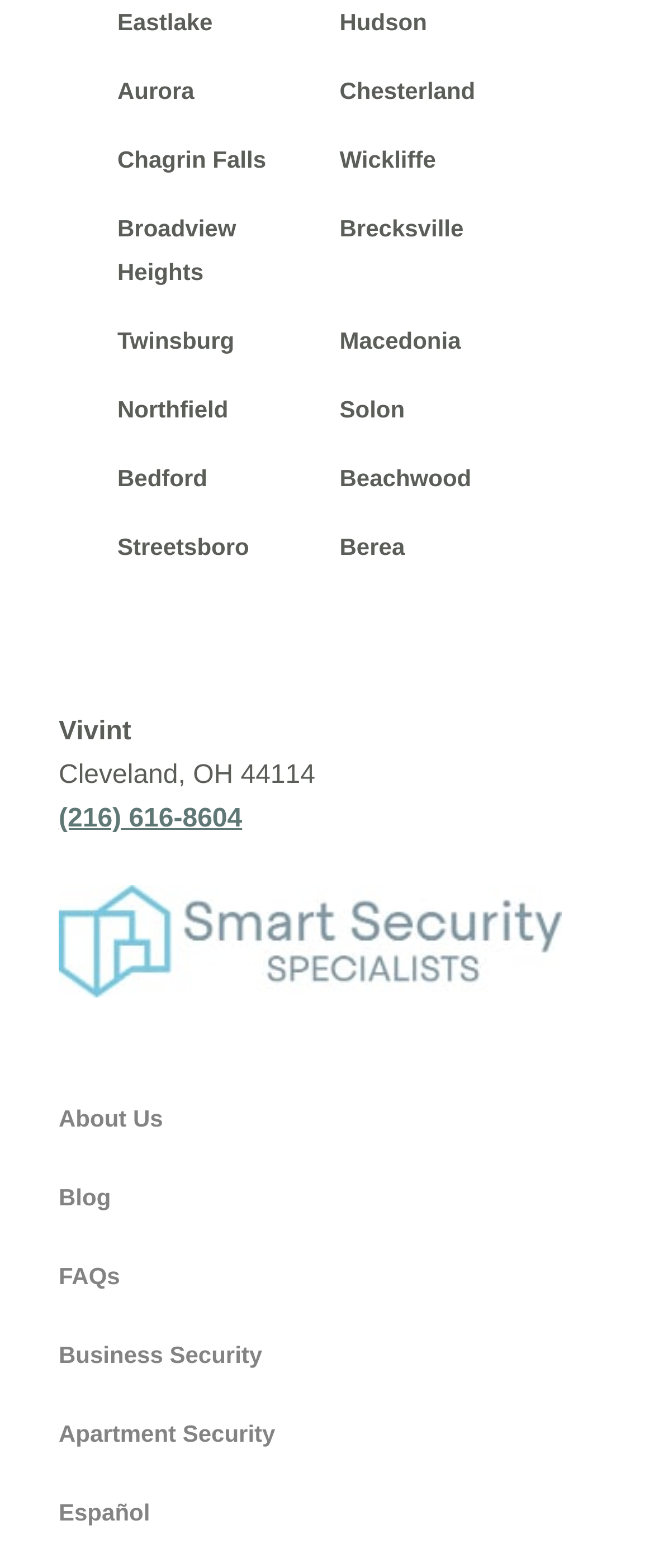What is the phone number on the webpage?
Based on the visual, give a brief answer using one word or a short phrase.

(216) 616-8604